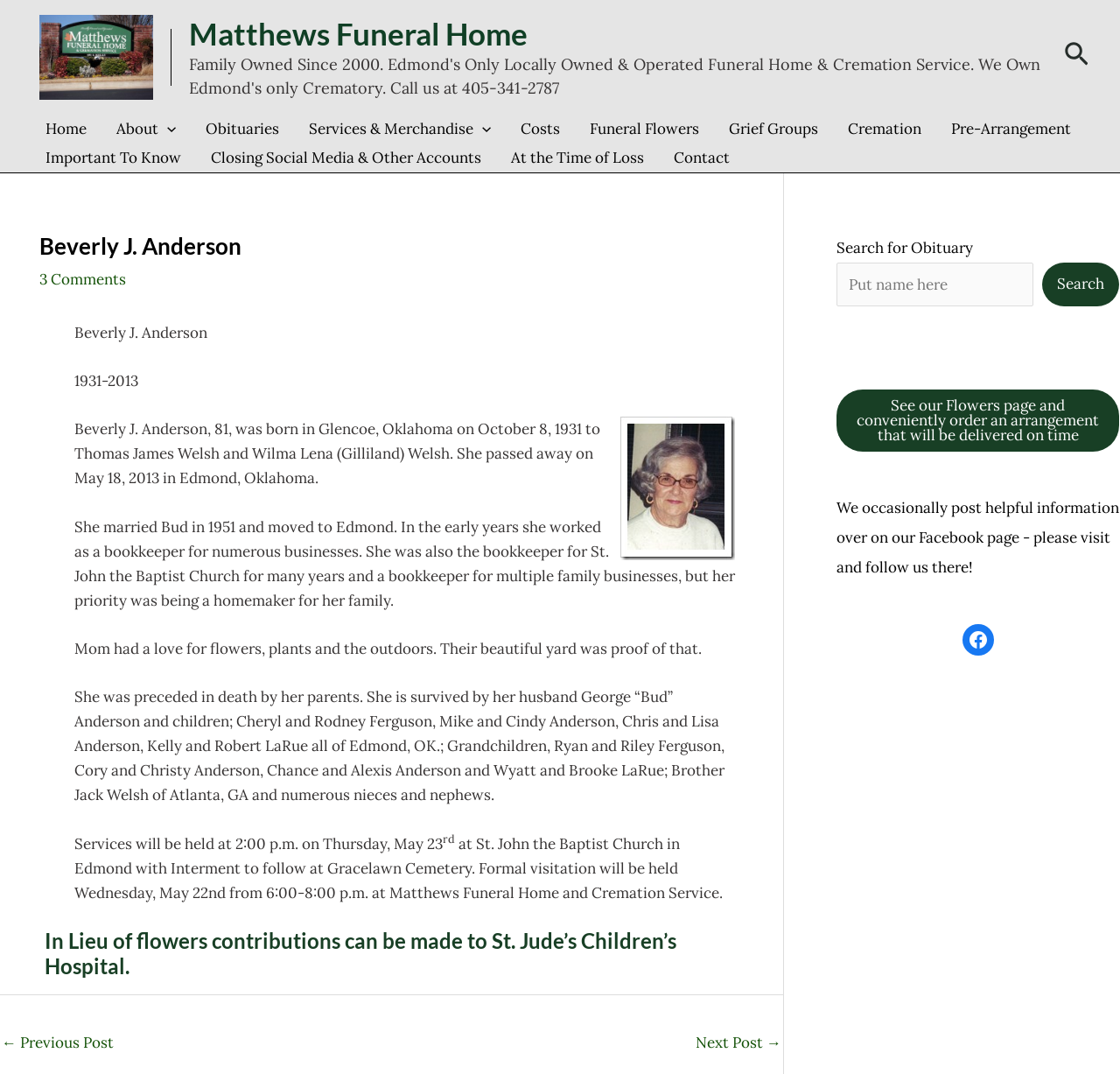Locate the bounding box coordinates of the element to click to perform the following action: 'Click the 'Home' link'. The coordinates should be given as four float values between 0 and 1, in the form of [left, top, right, bottom].

[0.027, 0.107, 0.091, 0.134]